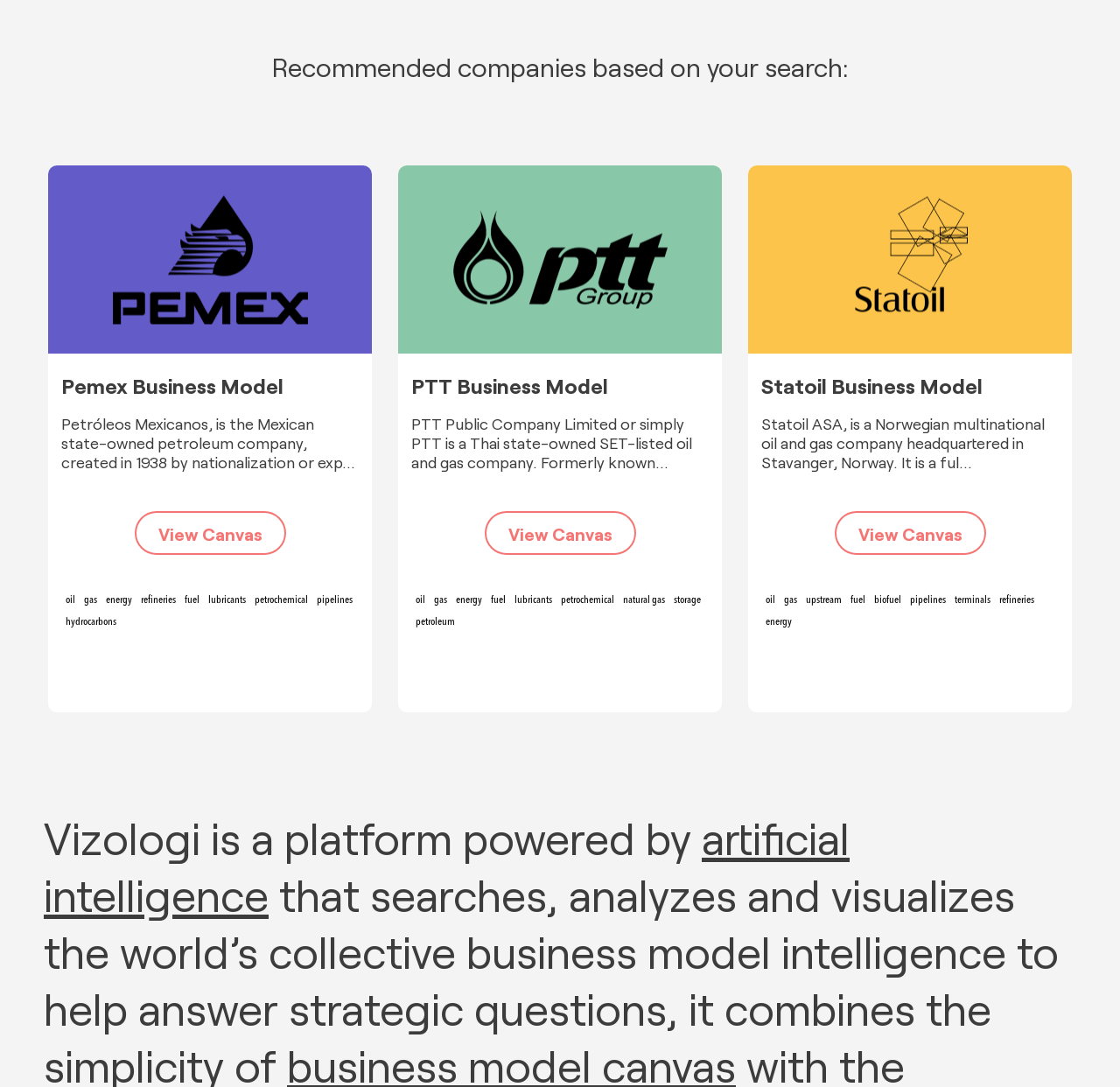Locate the bounding box coordinates of the area to click to fulfill this instruction: "View Pemex business model". The bounding box should be presented as four float numbers between 0 and 1, in the order [left, top, right, bottom].

[0.043, 0.152, 0.332, 0.325]